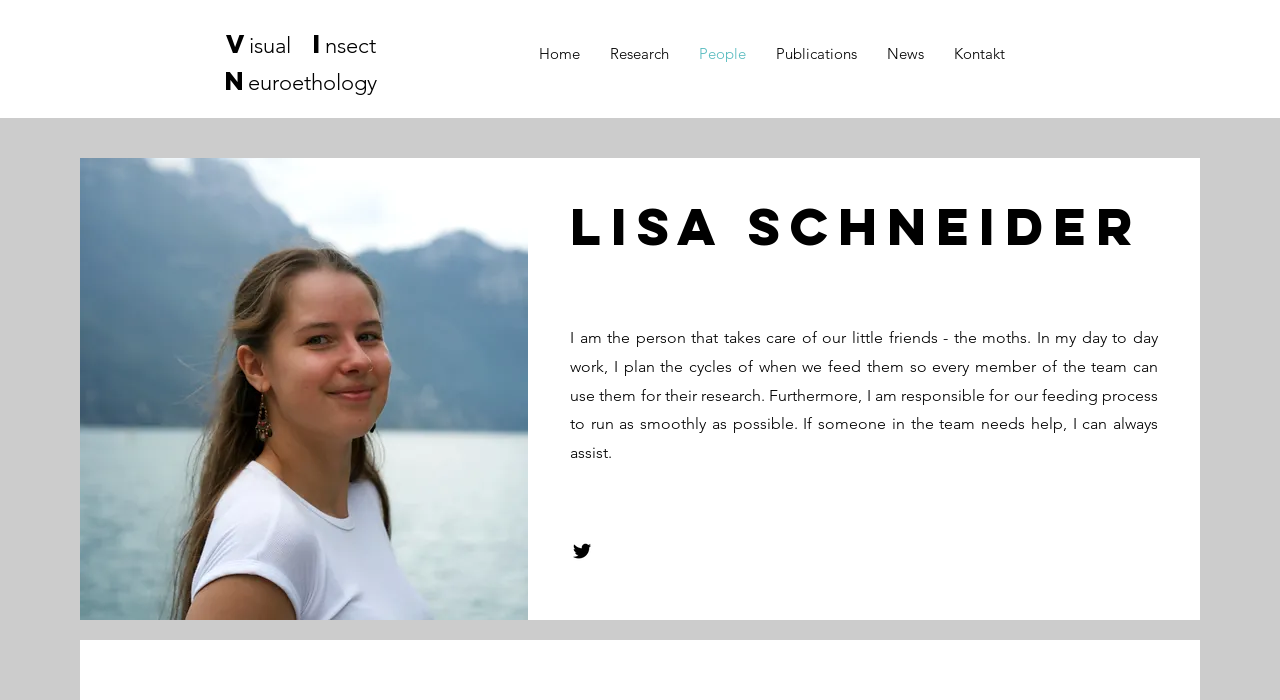Write an exhaustive caption that covers the webpage's main aspects.

The webpage is about Lisa Schneider, who is involved in insect vision research. At the top, there is a heading "Visual Insect" with a link to the same title. Below this, there are three short lines of text: " N", "euroethology", and a blank space. 

To the right of these lines, there is a navigation menu labeled "Website" with seven links: "Home", "Research", "People", "Publications", "News", and "Kontakt". 

Below the navigation menu, there is a large heading "Lisa Schneider" that spans most of the width of the page. Underneath this heading, there is a paragraph of text that describes Lisa Schneider's work, including her responsibilities in taking care of moths and assisting the research team. 

At the bottom of the page, there is a list of social media links labeled "Social-Media-Leiste" with a single link to Twitter, accompanied by a Twitter icon.